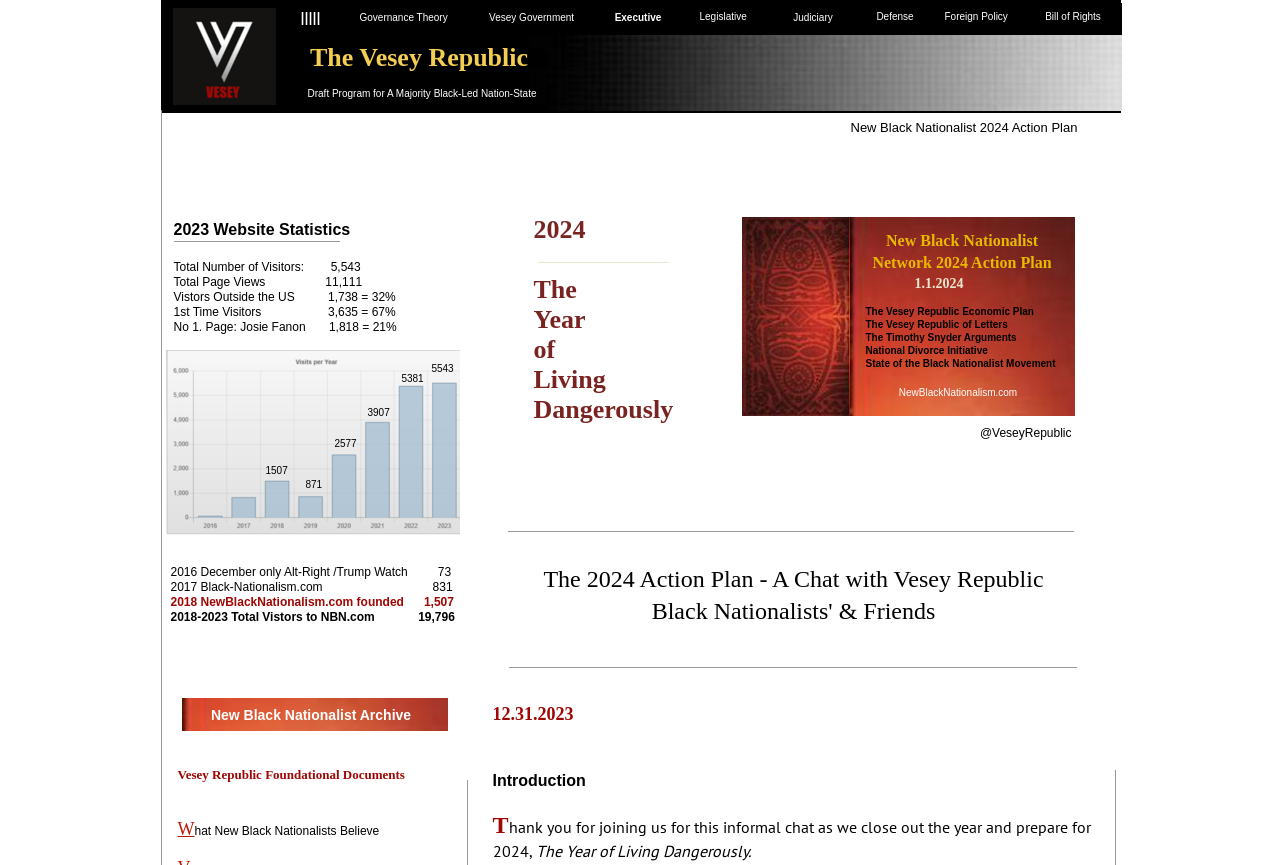Locate the bounding box coordinates of the region to be clicked to comply with the following instruction: "Check Vesey Government". The coordinates must be four float numbers between 0 and 1, in the form [left, top, right, bottom].

[0.382, 0.014, 0.451, 0.027]